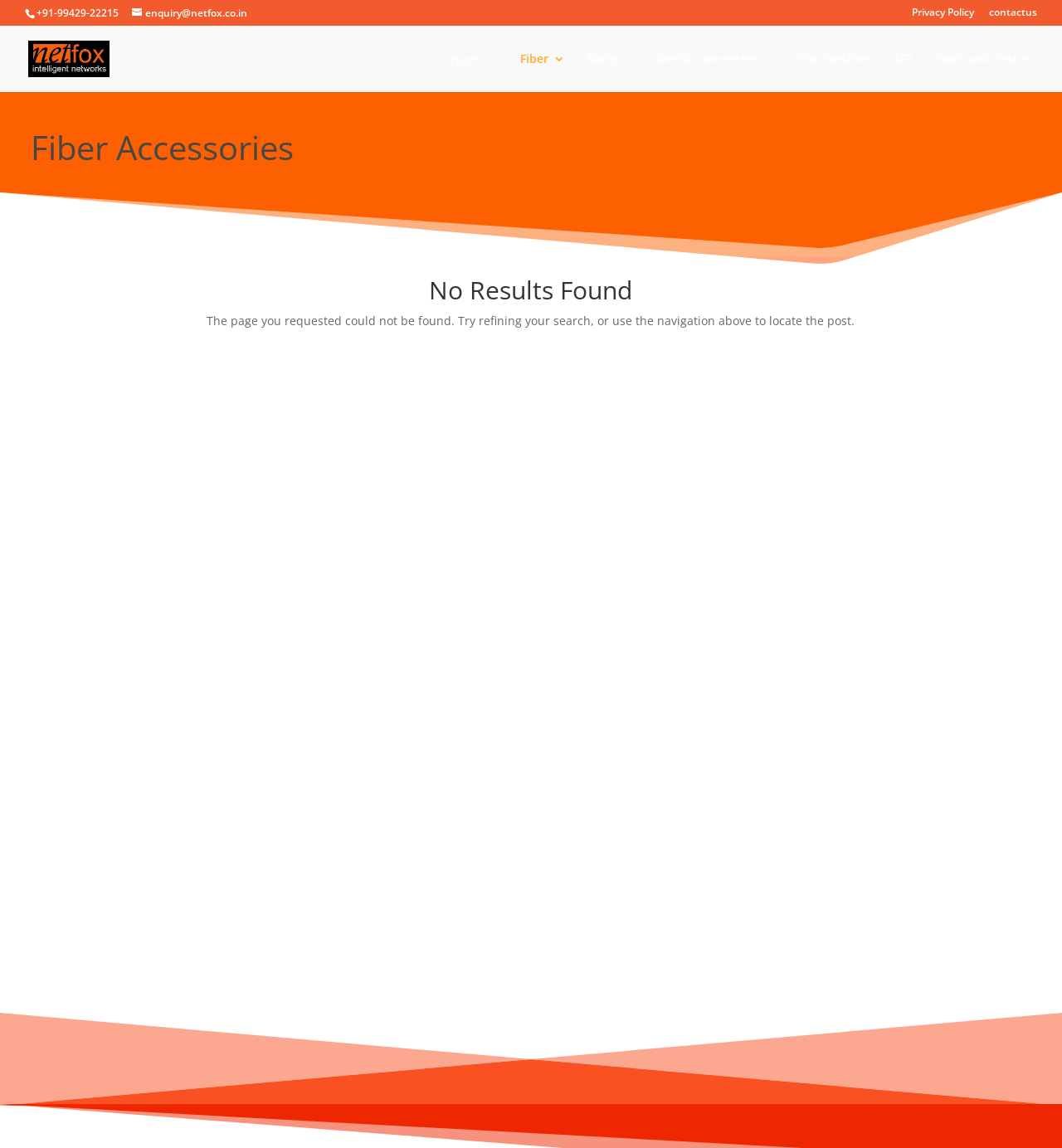Please answer the following question using a single word or phrase: What is the link to contact the website owner?

enquiry@netfox.co.in